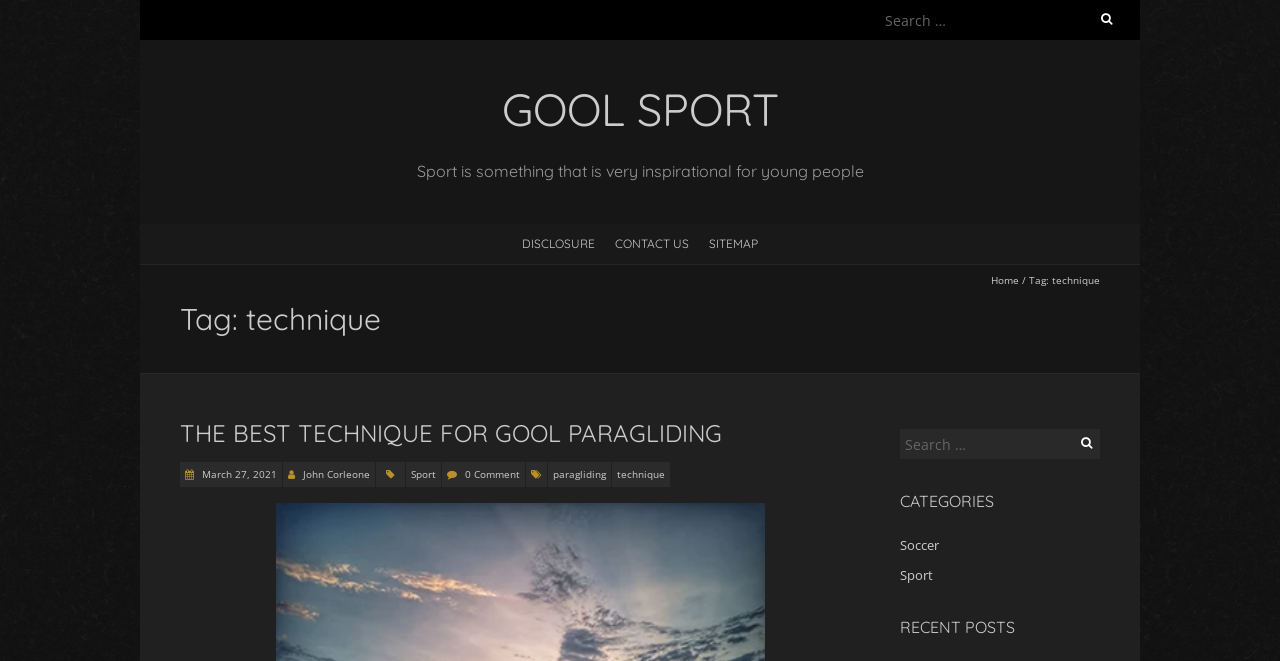Please analyze the image and provide a thorough answer to the question:
What is the name of the website?

The name of the website can be found in the heading element with the text 'GOOL SPORT' which is located at the top of the webpage.